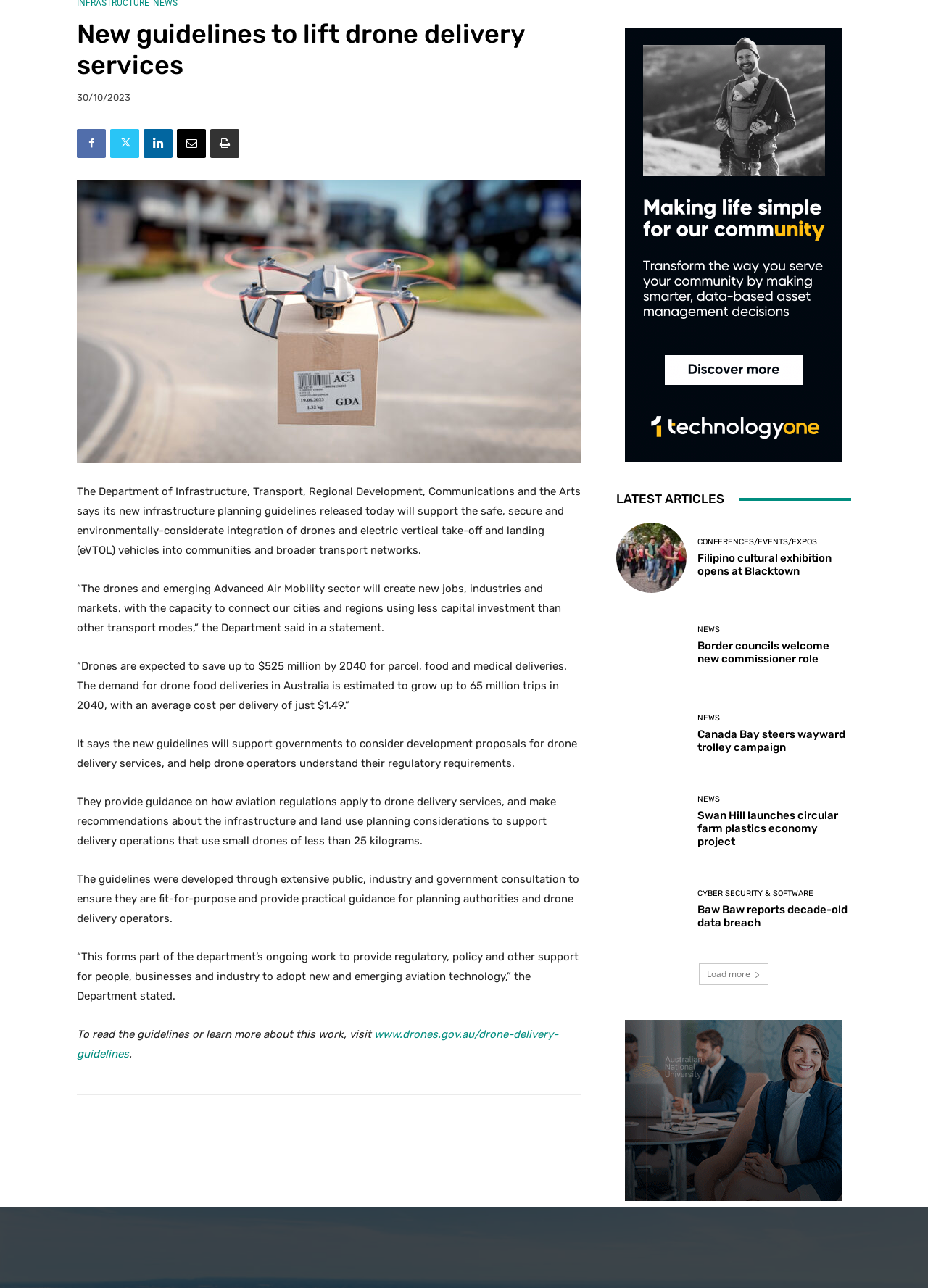Please provide the bounding box coordinates for the UI element as described: "Cyber Security & Software". The coordinates must be four floats between 0 and 1, represented as [left, top, right, bottom].

[0.752, 0.69, 0.877, 0.697]